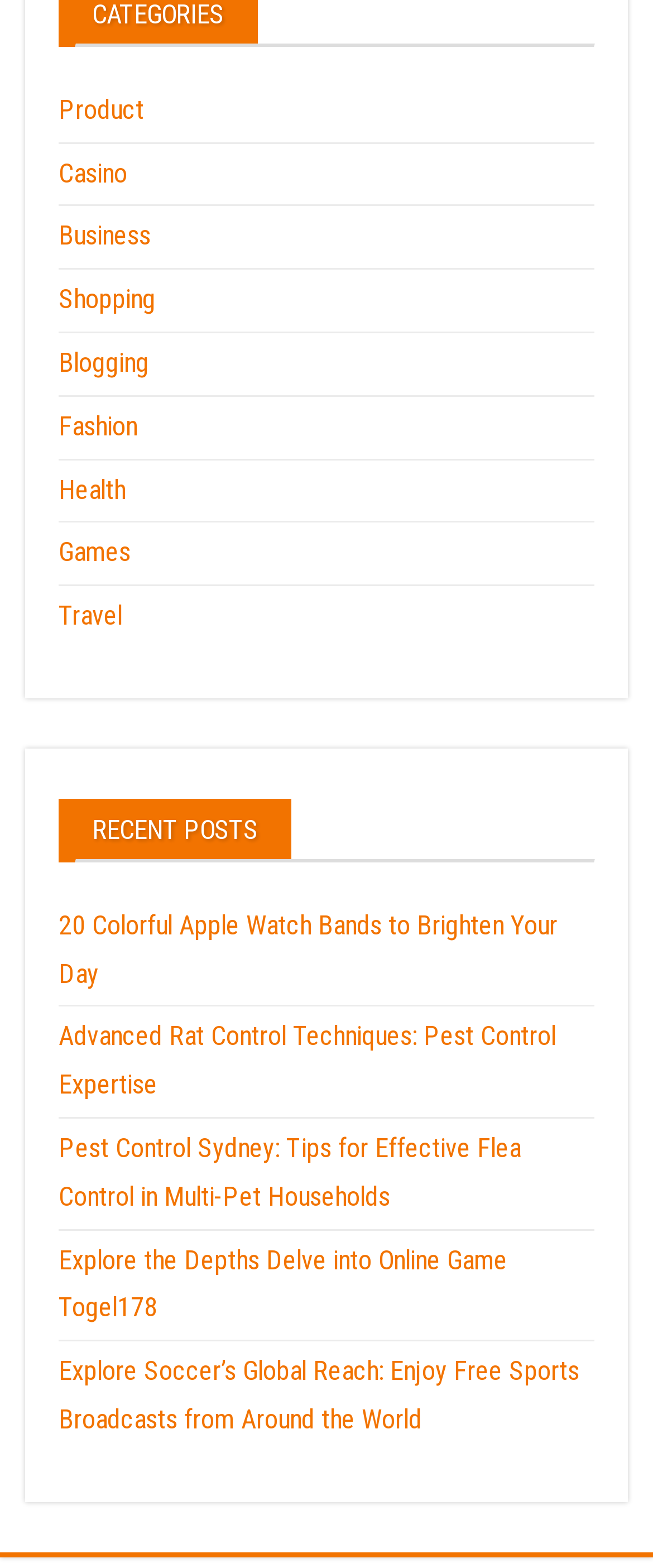Can you specify the bounding box coordinates for the region that should be clicked to fulfill this instruction: "Read recent post about Apple Watch Bands".

[0.09, 0.58, 0.854, 0.631]